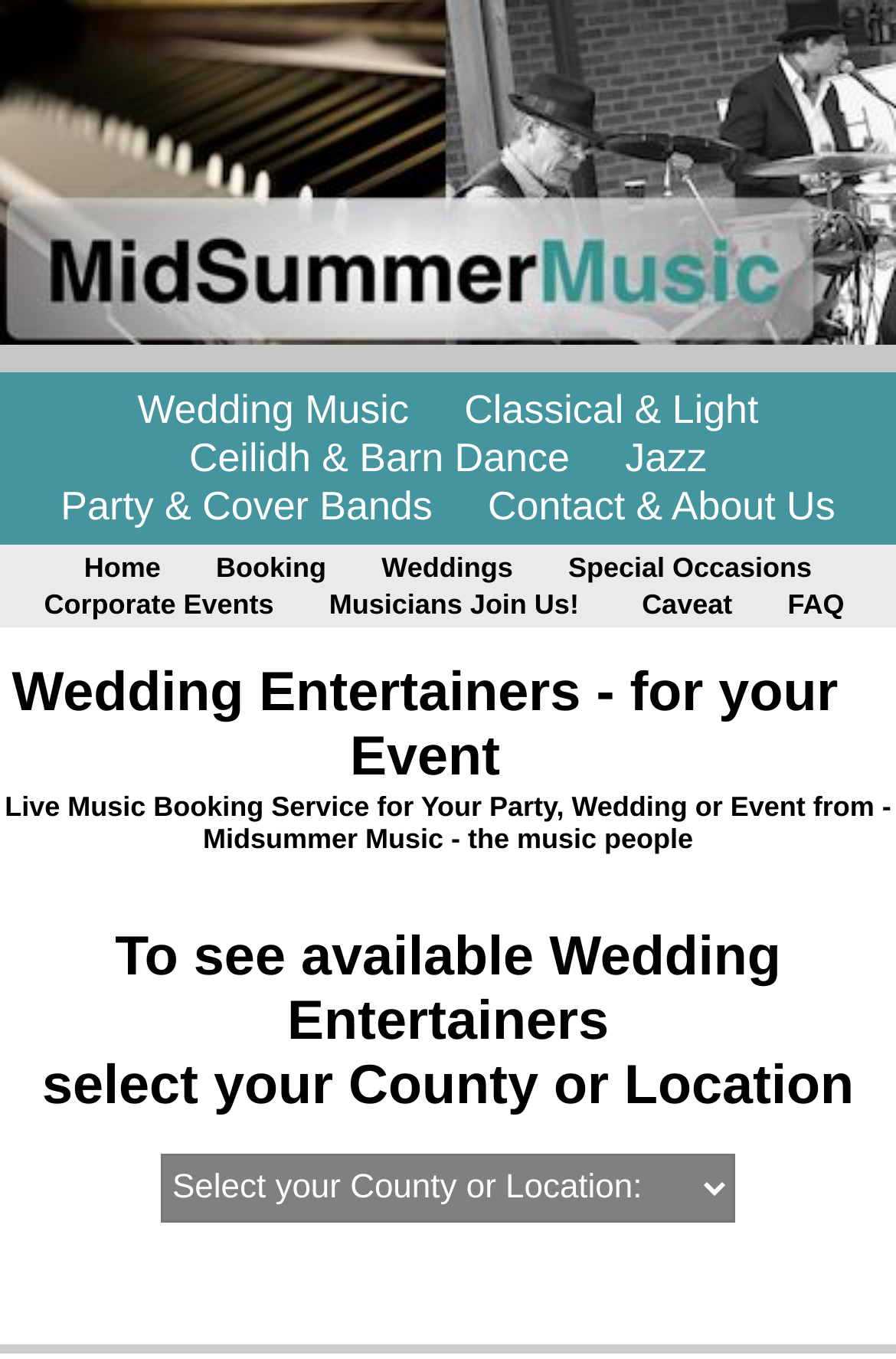Please identify the bounding box coordinates of the element that needs to be clicked to perform the following instruction: "Choose Classical & Light".

[0.492, 0.281, 0.872, 0.321]